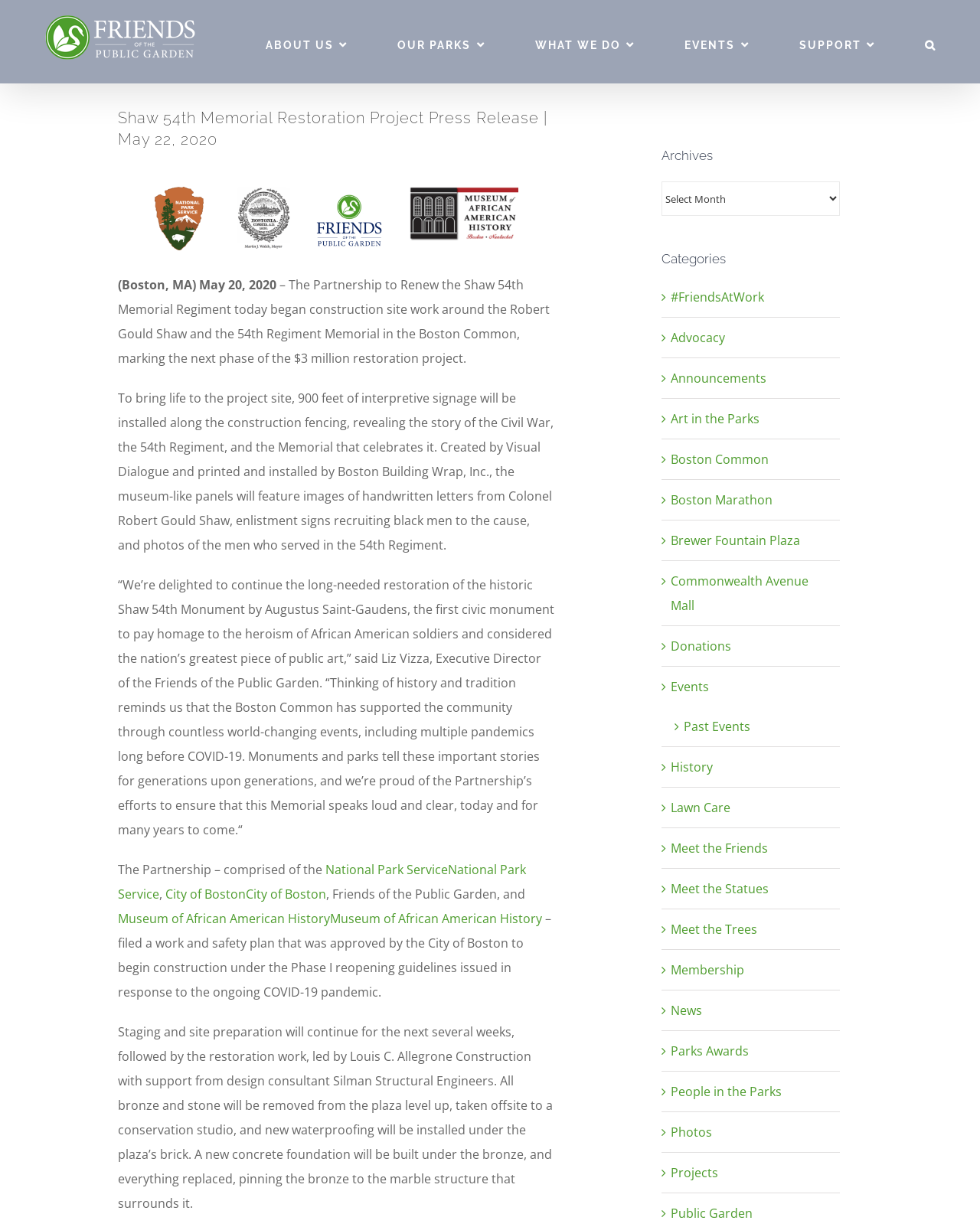Identify and extract the main heading from the webpage.

Shaw 54th Memorial Restoration Project Press Release | May 22, 2020